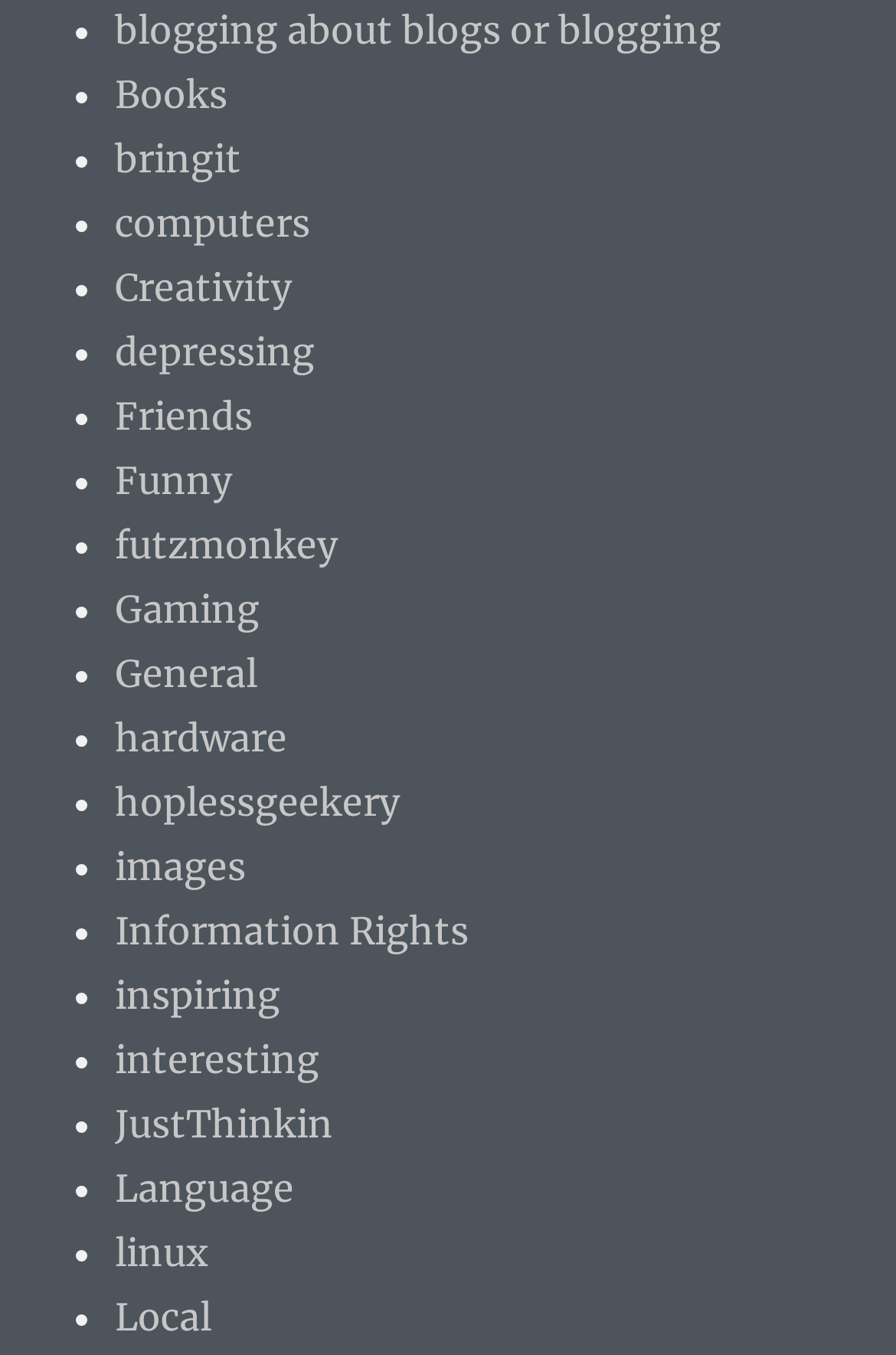What is the first link on the webpage?
Please provide a single word or phrase in response based on the screenshot.

blogging about blogs or blogging